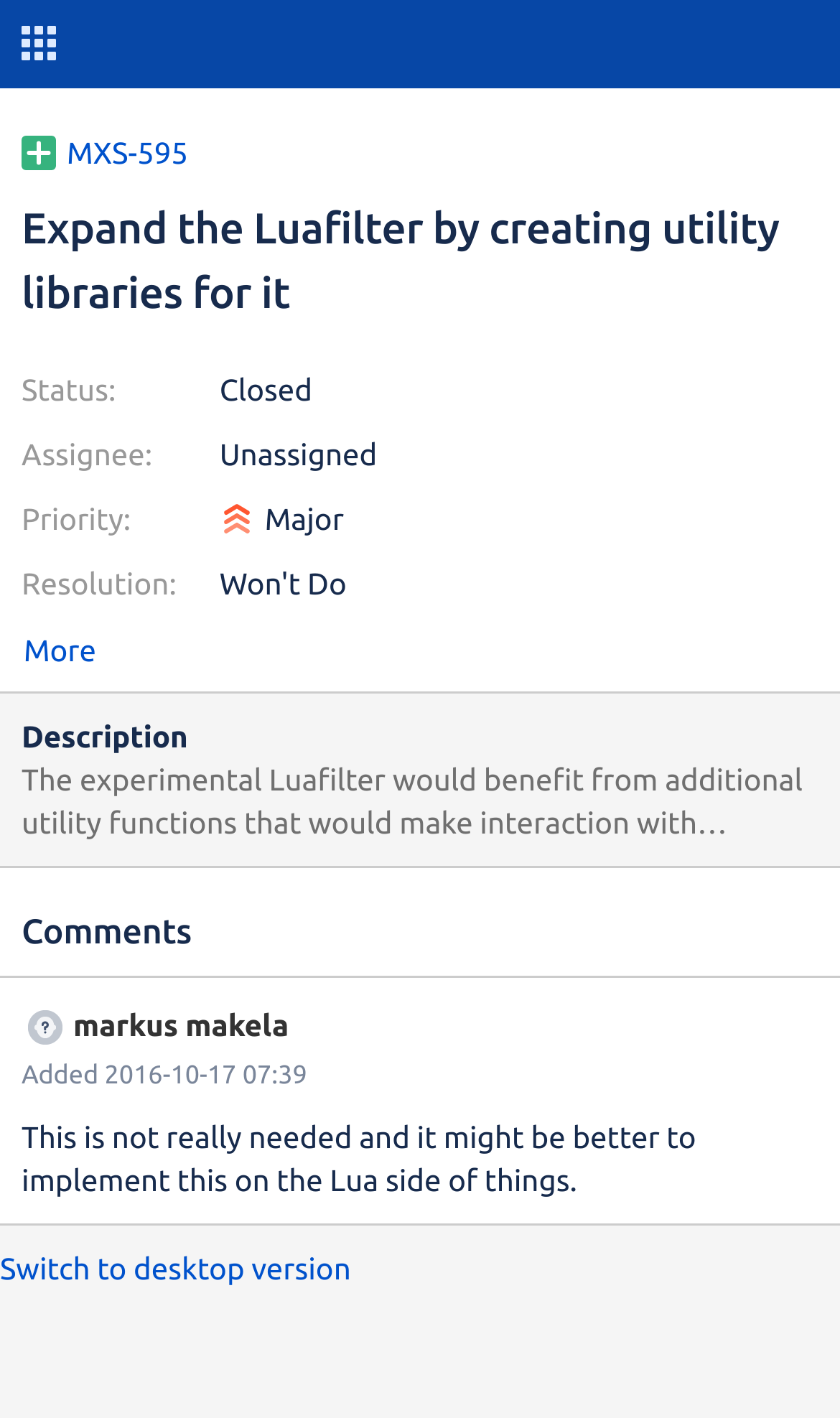Who is the assignee of the issue?
Using the image as a reference, answer with just one word or a short phrase.

Unassigned